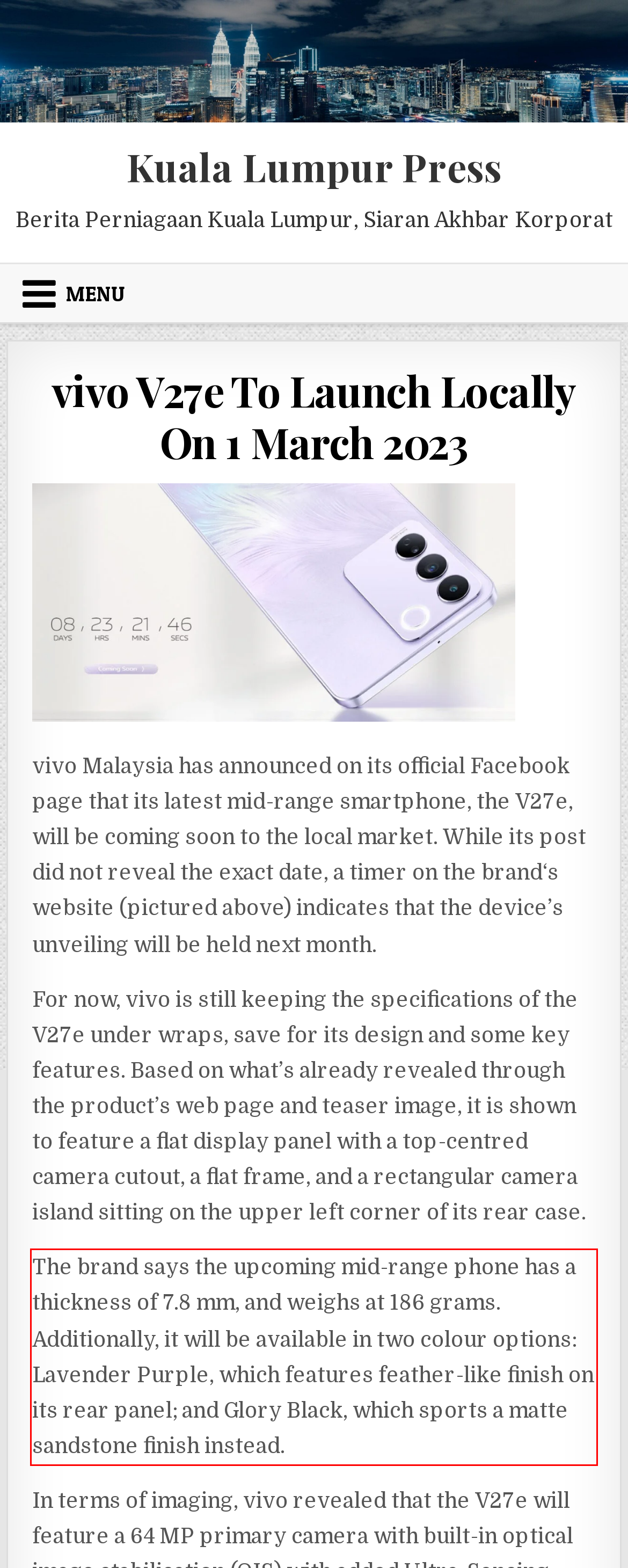Analyze the screenshot of the webpage and extract the text from the UI element that is inside the red bounding box.

The brand says the upcoming mid-range phone has a thickness of 7.8 mm, and weighs at 186 grams. Additionally, it will be available in two colour options: Lavender Purple, which features feather-like finish on its rear panel; and Glory Black, which sports a matte sandstone finish instead.